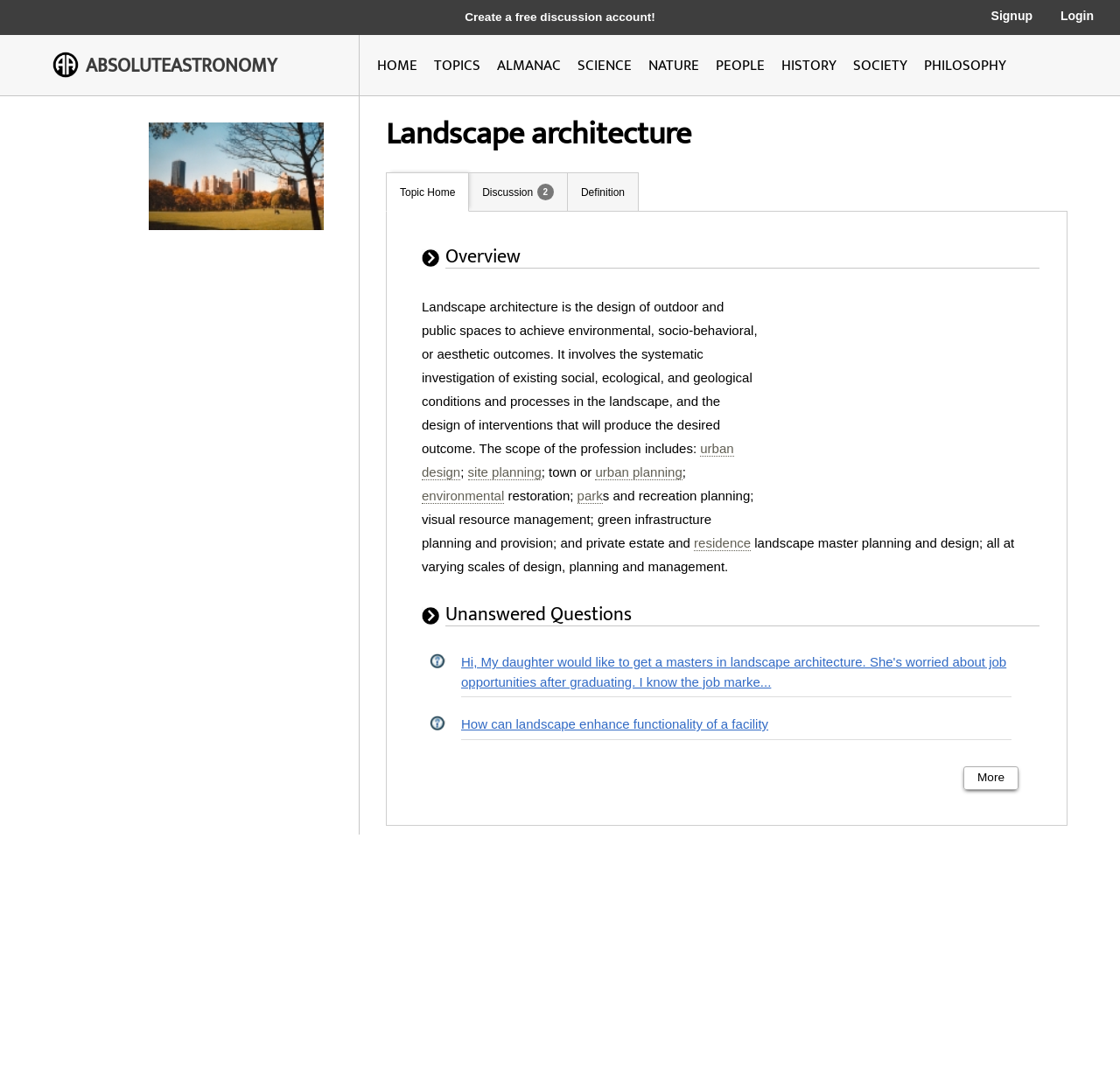Identify the bounding box coordinates for the UI element described as follows: Create a free discussion account!. Use the format (top-left x, top-left y, bottom-right x, bottom-right y) and ensure all values are floating point numbers between 0 and 1.

[0.415, 0.01, 0.585, 0.022]